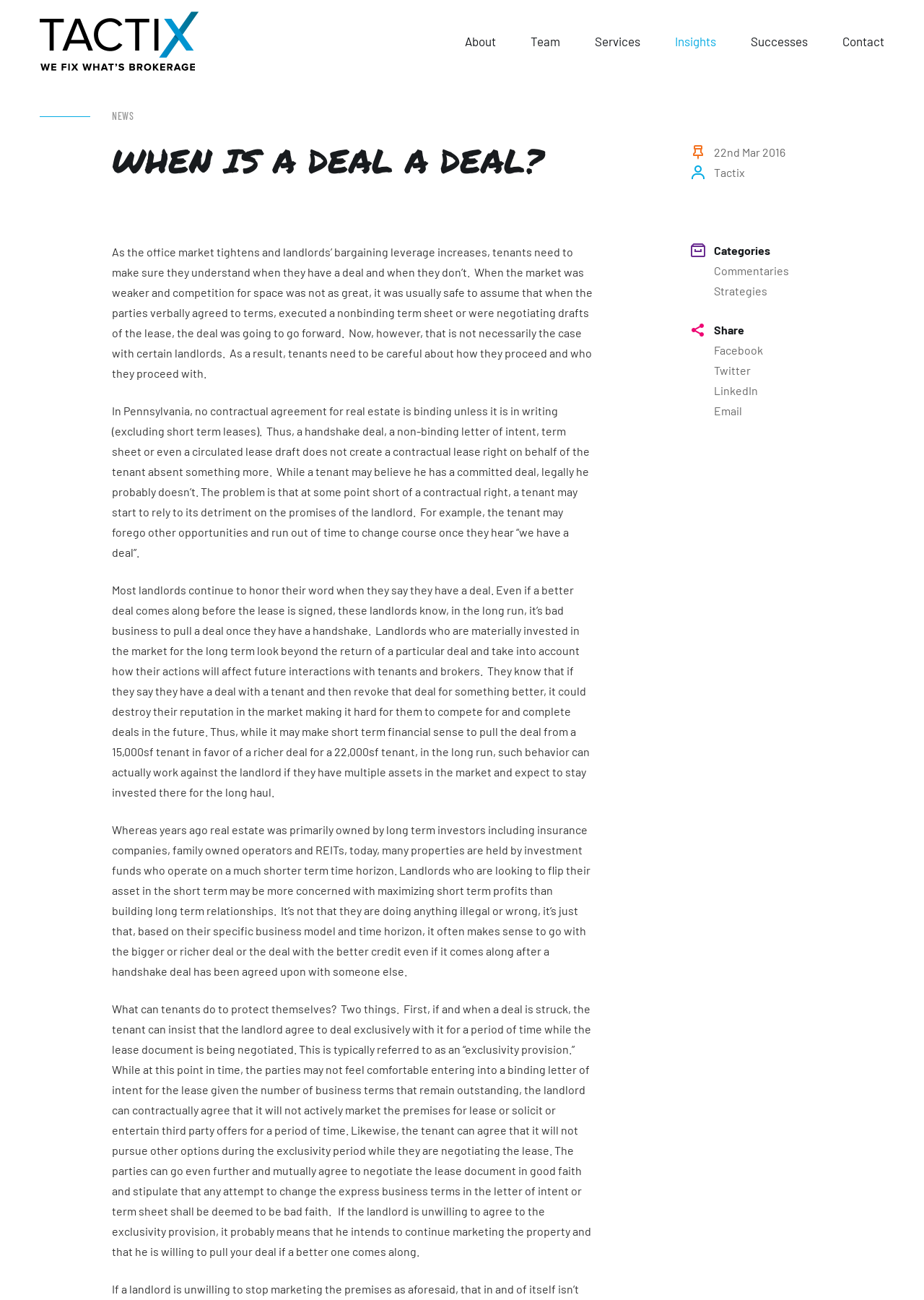Please find the bounding box coordinates for the clickable element needed to perform this instruction: "Contact Tactix Real Estate Advisors".

[0.912, 0.027, 0.957, 0.036]